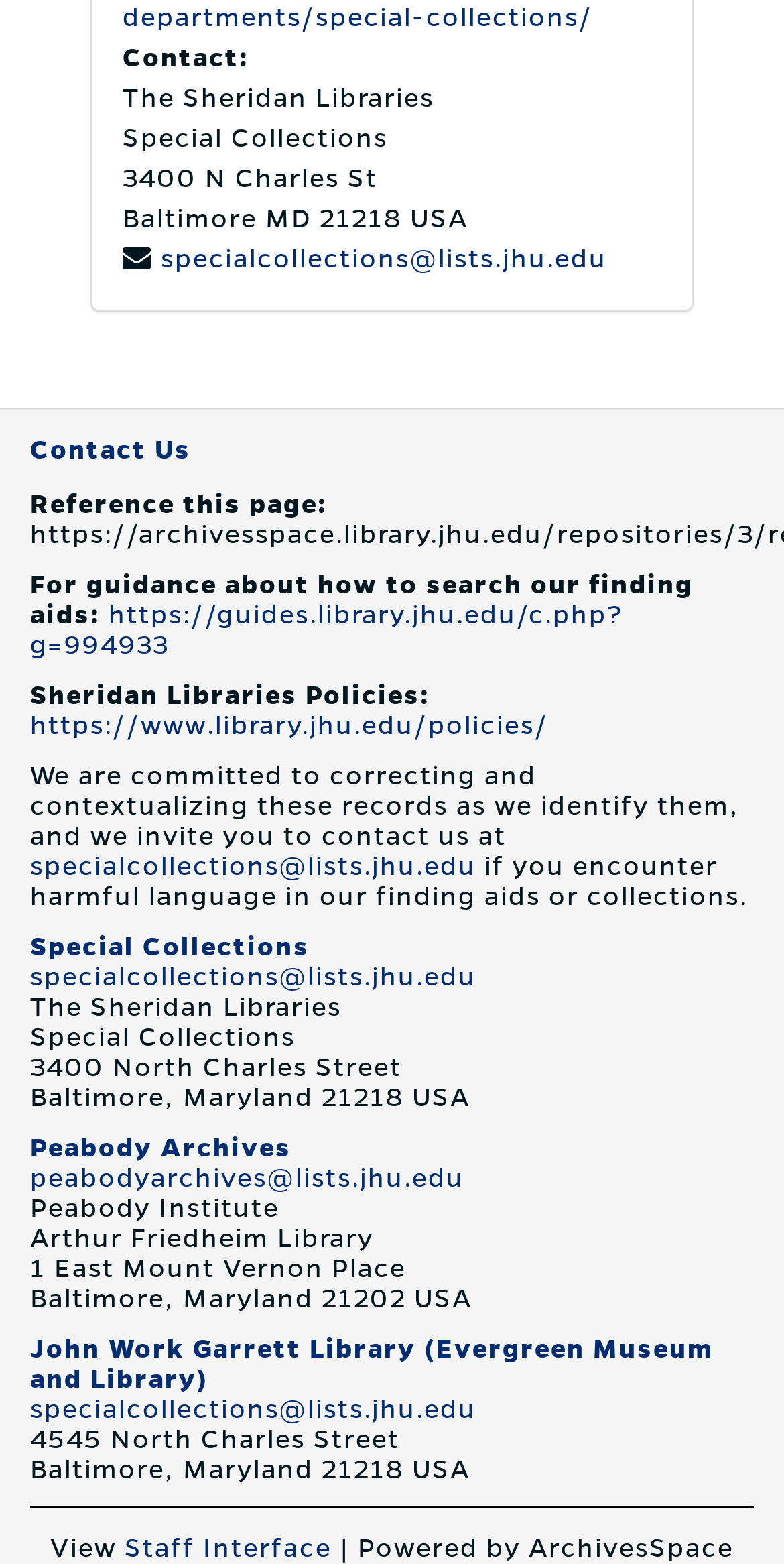Please identify the bounding box coordinates of the region to click in order to complete the task: "Visit the Peabody Archives". The coordinates must be four float numbers between 0 and 1, specified as [left, top, right, bottom].

[0.038, 0.725, 0.372, 0.743]